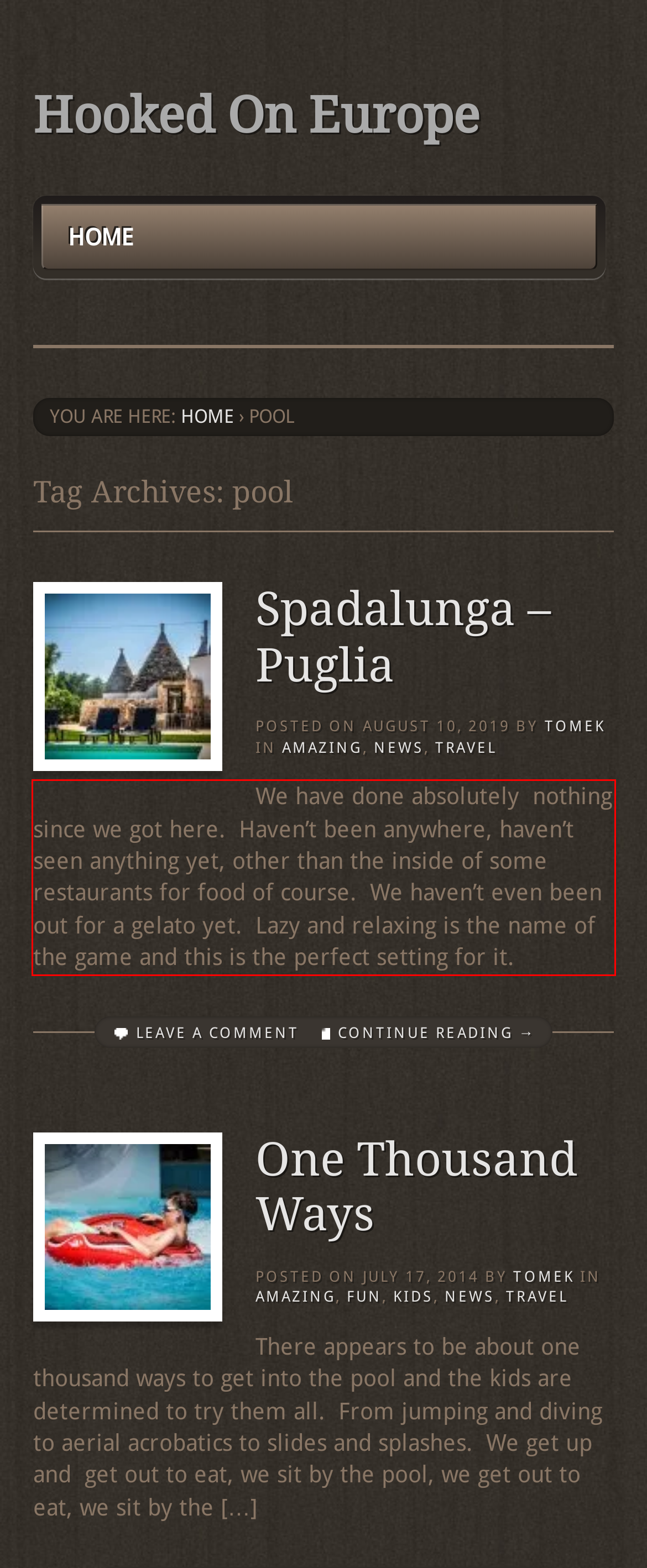Given the screenshot of the webpage, identify the red bounding box, and recognize the text content inside that red bounding box.

We have done absolutely nothing since we got here. Haven’t been anywhere, haven’t seen anything yet, other than the inside of some restaurants for food of course. We haven’t even been out for a gelato yet. Lazy and relaxing is the name of the game and this is the perfect setting for it.